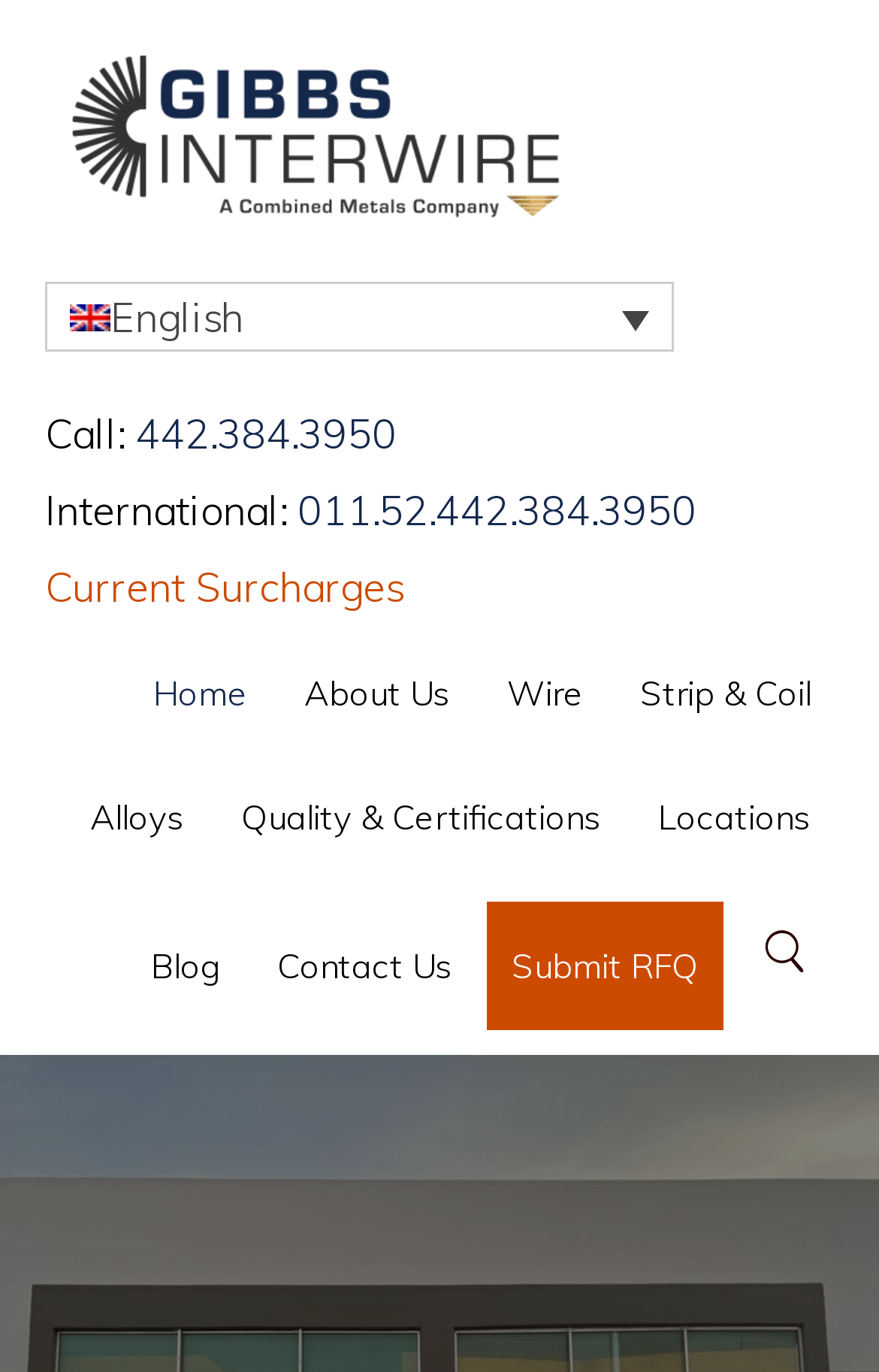Kindly determine the bounding box coordinates for the area that needs to be clicked to execute this instruction: "Show the search bar".

[0.836, 0.64, 0.949, 0.749]